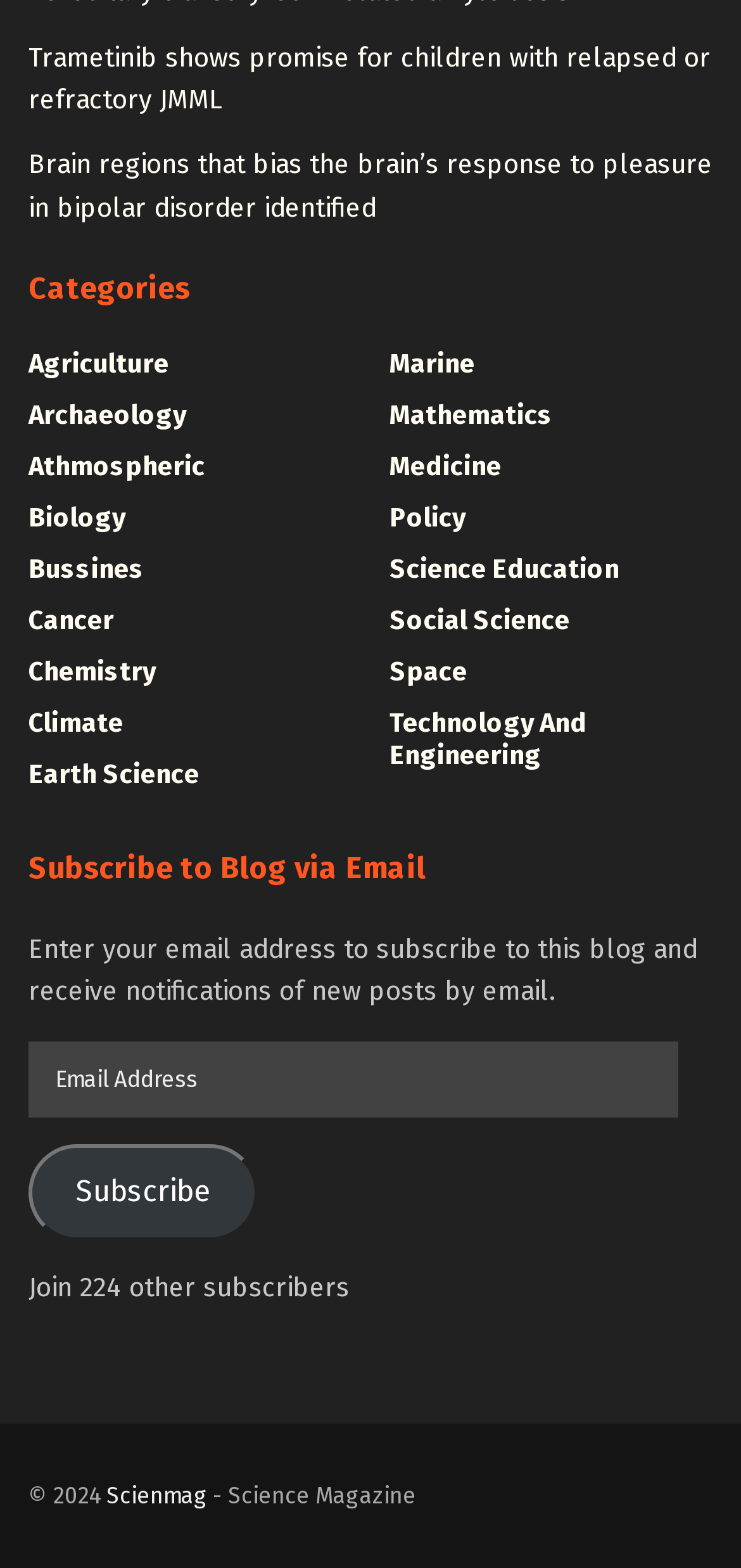What is the purpose of the textbox?
Look at the image and respond with a one-word or short-phrase answer.

Email Address